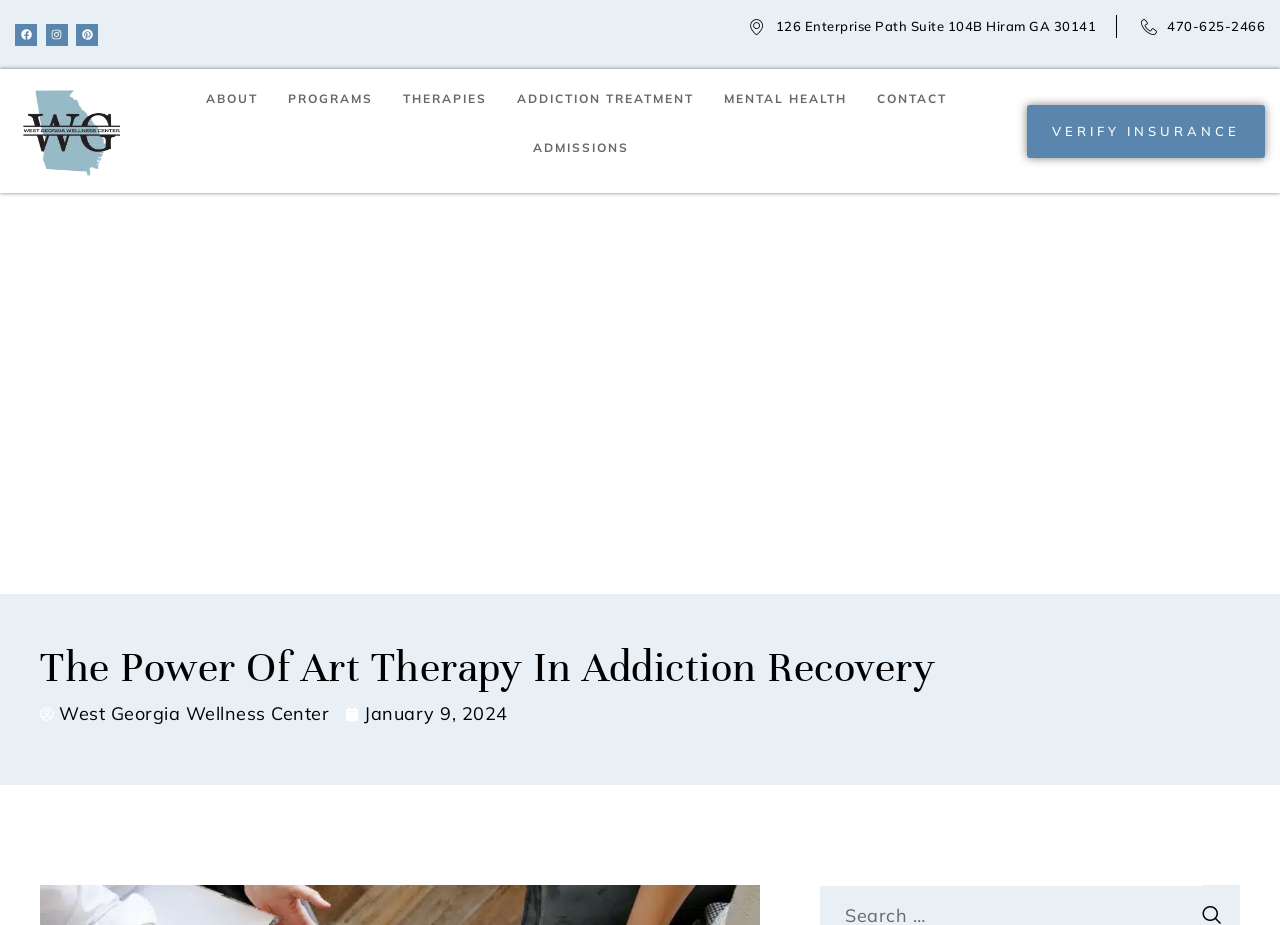Please determine the headline of the webpage and provide its content.

The Power Of Art Therapy In Addiction Recovery